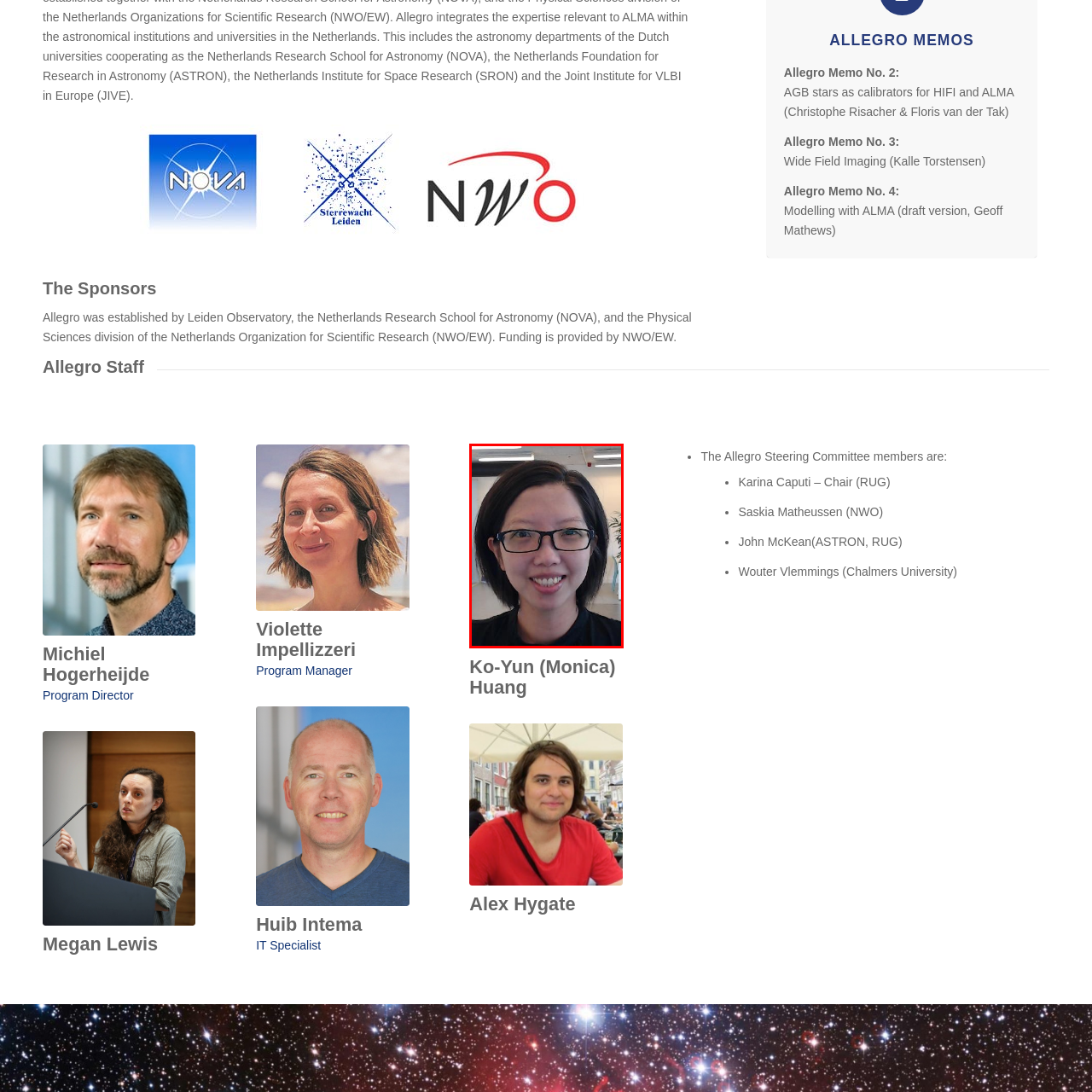Describe extensively the visual content inside the red marked area.

The image features Ko-Yun (Monica) Huang, a member of the Allegro team, smiling warmly at the camera. She has short, dark hair and wears stylish glasses, conveying an approachable and friendly demeanor. The background appears to be an office environment, indicative of her professional role. Ko-Yun holds the position of Program Manager, contributing to the collaborative efforts within the Allegro project, which involves a team dedicated to astronomical research. This portrait not only highlights her individuality but also represents the diverse team that drives the mission of Allegro forward.